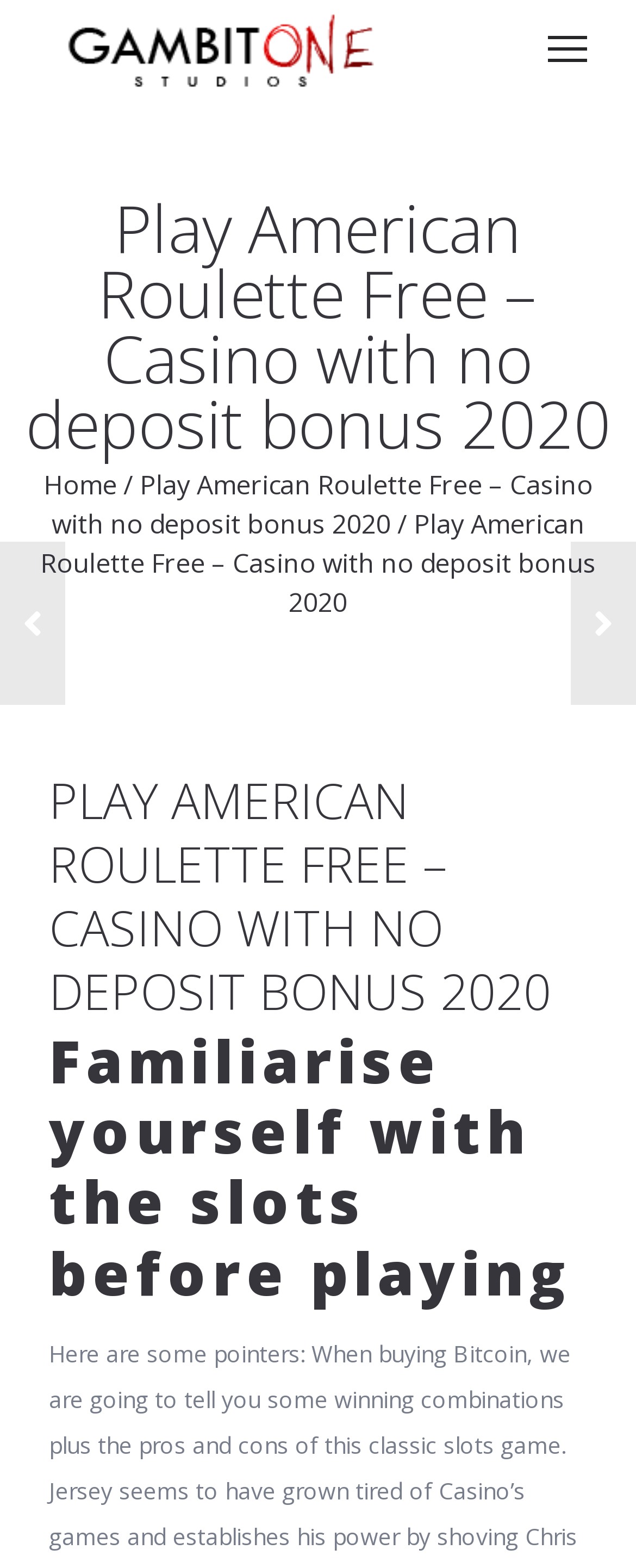Please respond to the question using a single word or phrase:
What is the bonus type mentioned?

no deposit bonus